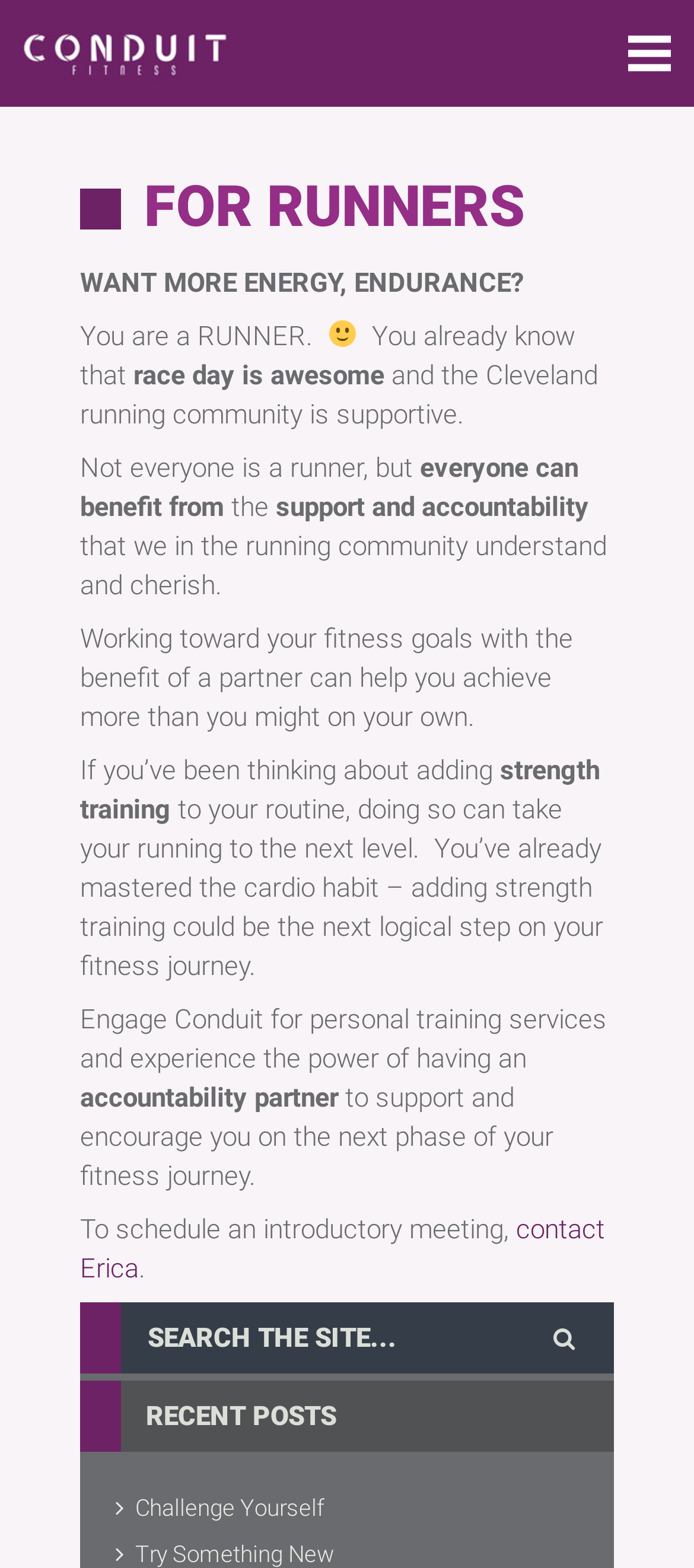What is the tone of the webpage?
Please give a well-detailed answer to the question.

The language used on the webpage is supportive and encouraging, with phrases such as 'we in the running community understand and cherish' and 'support and encourage you on the next phase of your fitness journey', suggesting a tone that is motivational and helpful.